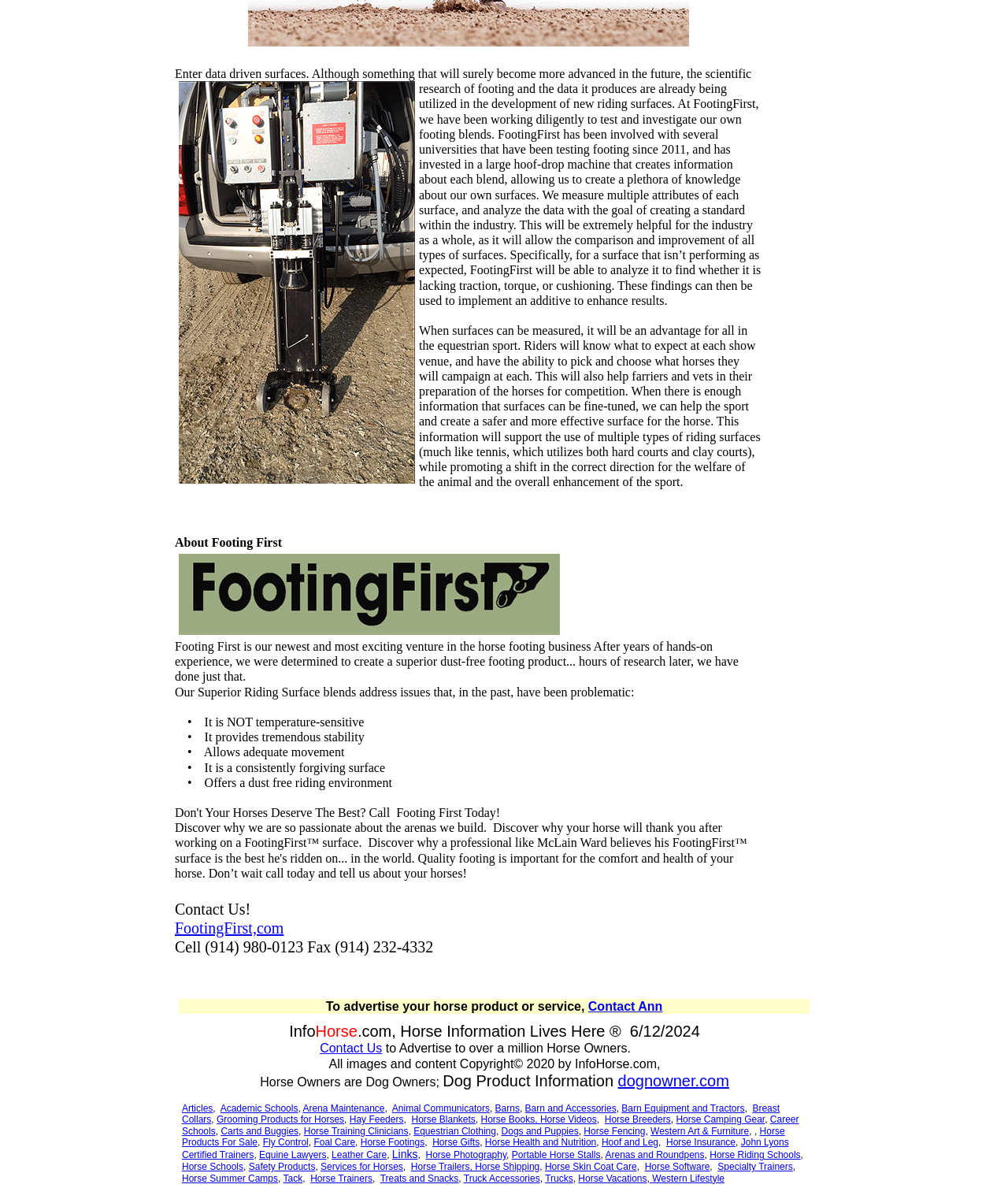Identify the bounding box coordinates of the clickable region necessary to fulfill the following instruction: "Learn more about 'Horse Footings'". The bounding box coordinates should be four float numbers between 0 and 1, i.e., [left, top, right, bottom].

[0.358, 0.948, 0.421, 0.957]